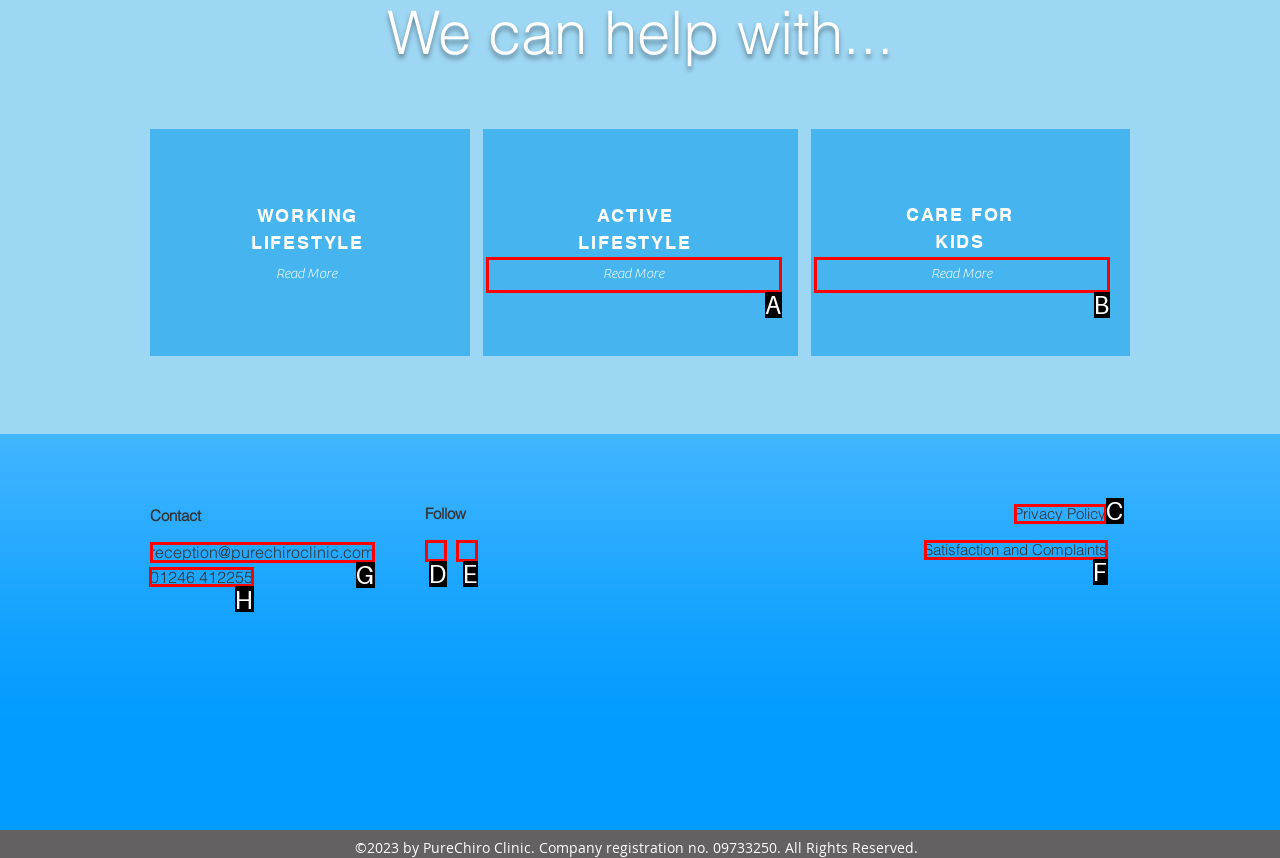For the instruction: Call 01246 412255, which HTML element should be clicked?
Respond with the letter of the appropriate option from the choices given.

H